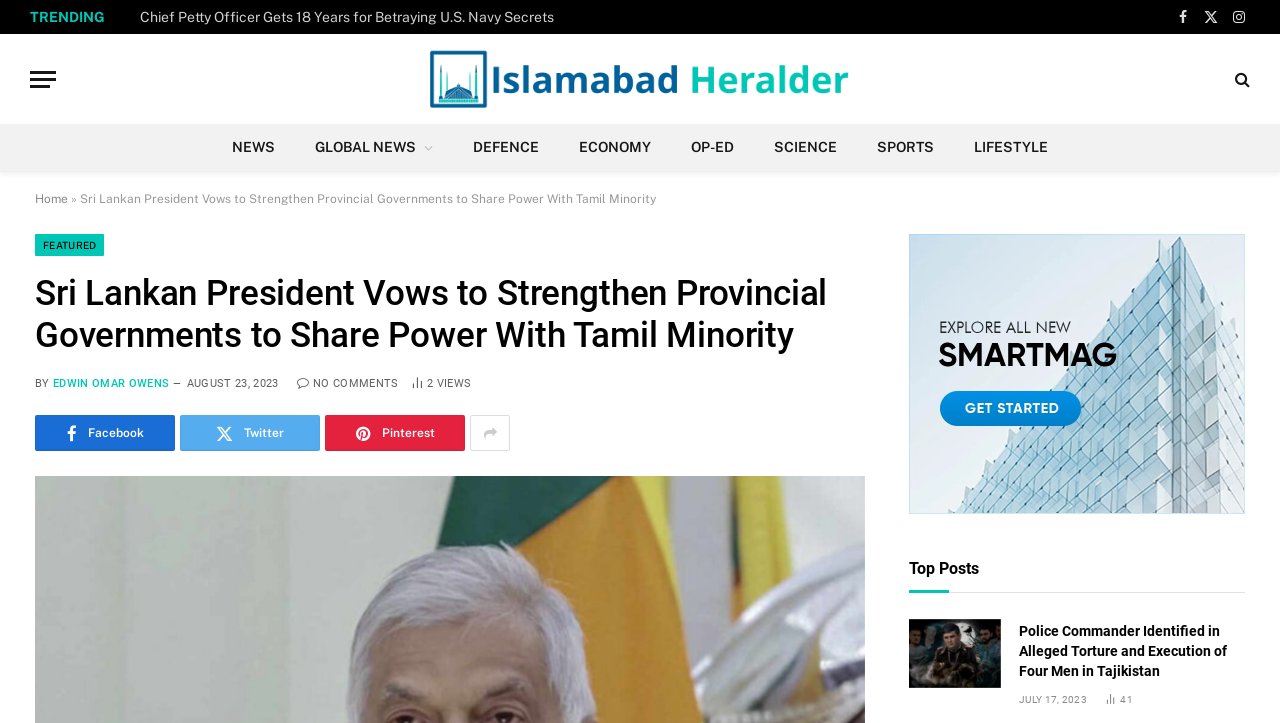Find the bounding box coordinates of the clickable region needed to perform the following instruction: "Share on Facebook". The coordinates should be provided as four float numbers between 0 and 1, i.e., [left, top, right, bottom].

[0.915, 0.0, 0.933, 0.047]